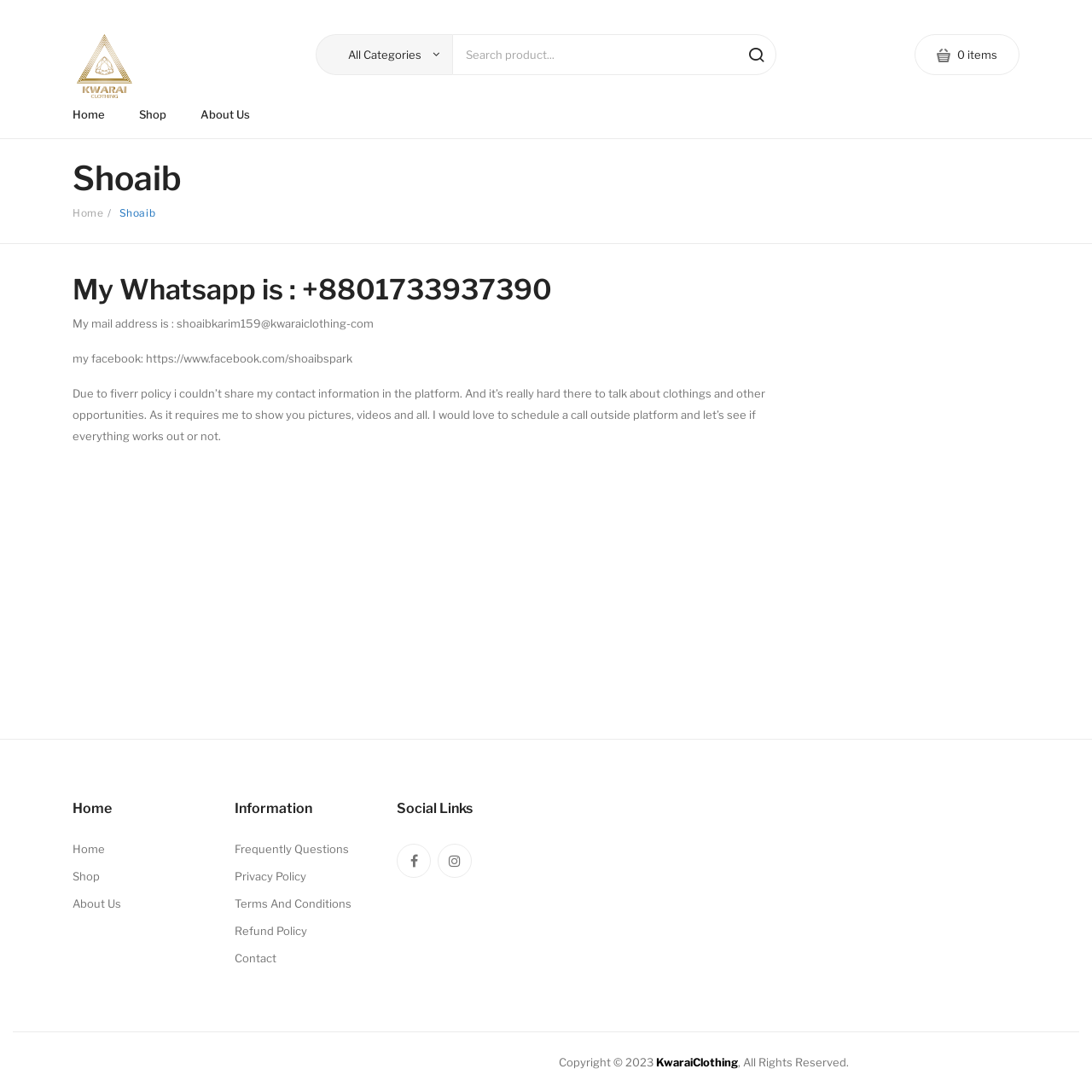What is the website's name?
By examining the image, provide a one-word or phrase answer.

KwaraiClothing.com